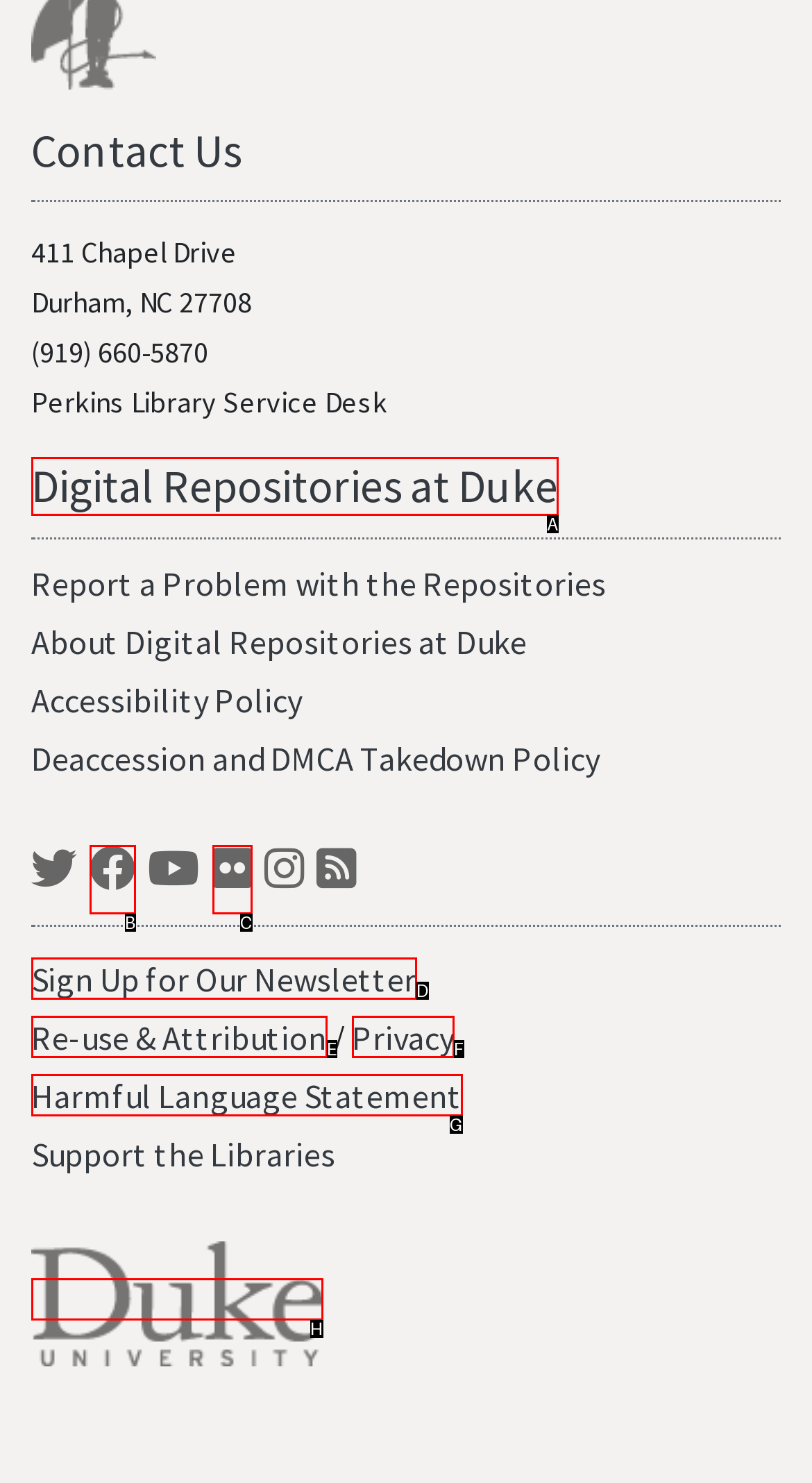Find the option that best fits the description: Sign Up for Our Newsletter. Answer with the letter of the option.

D